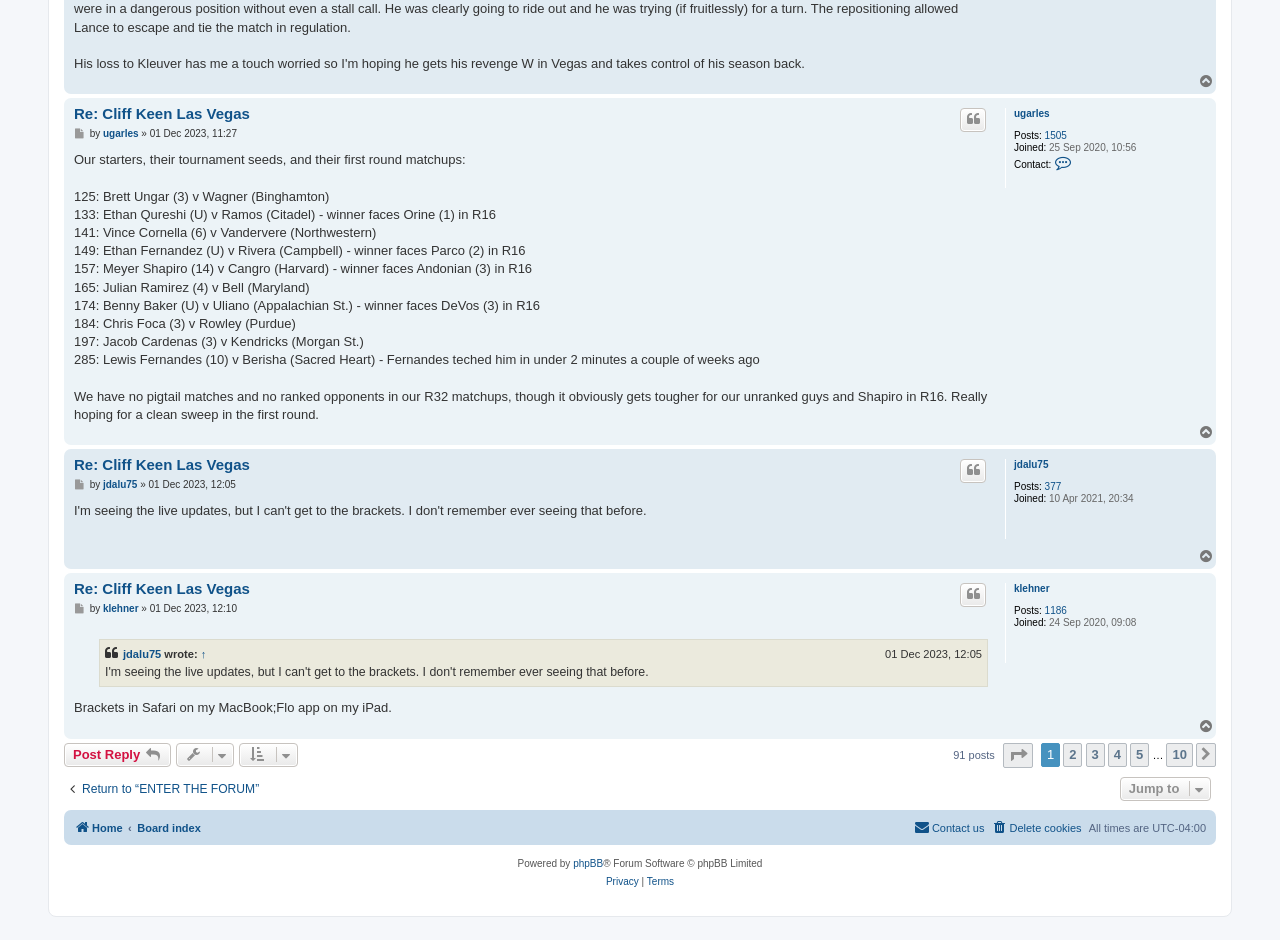What is the date and time of the post made by jdalu75?
Answer the question with a detailed explanation, including all necessary information.

I found the date and time by looking at the time element next to the link 'jdalu75' and the text 'by', which indicates the date and time of the post made by jdalu75.